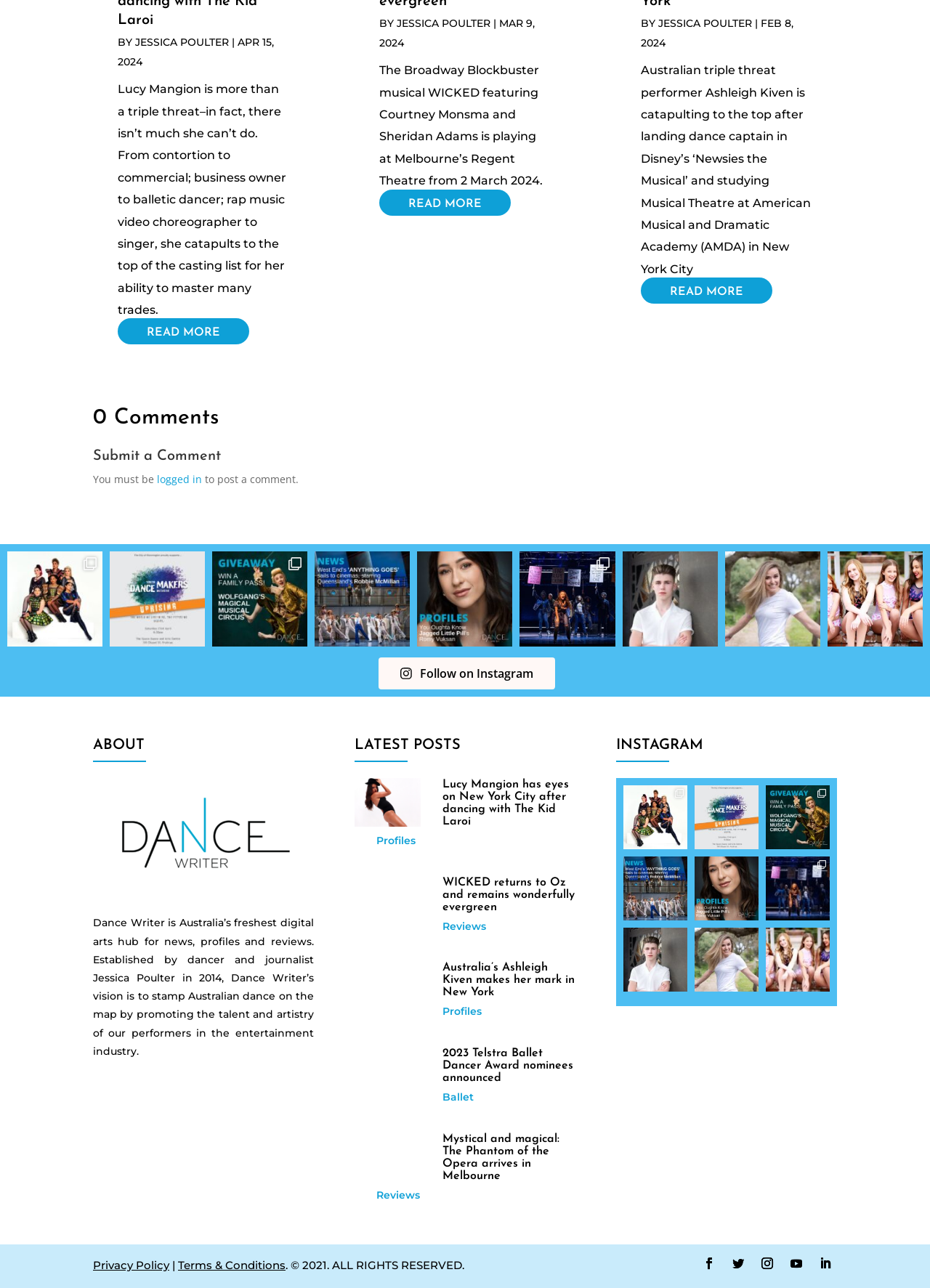Can you show the bounding box coordinates of the region to click on to complete the task described in the instruction: "login"?

None